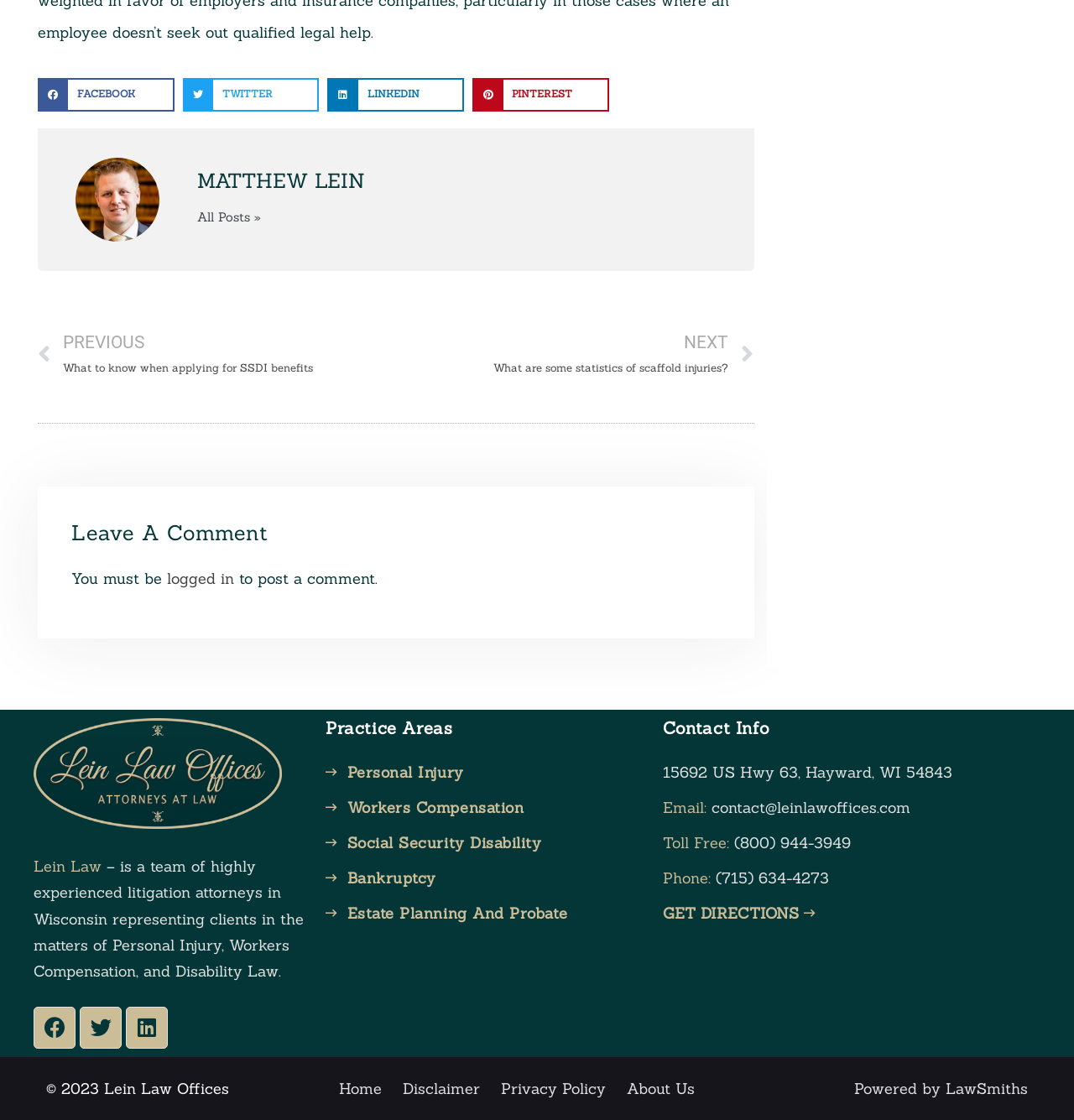Please determine the bounding box coordinates, formatted as (top-left x, top-left y, bottom-right x, bottom-right y), with all values as floating point numbers between 0 and 1. Identify the bounding box of the region described as: Estate Planning And Probate

[0.303, 0.807, 0.528, 0.824]